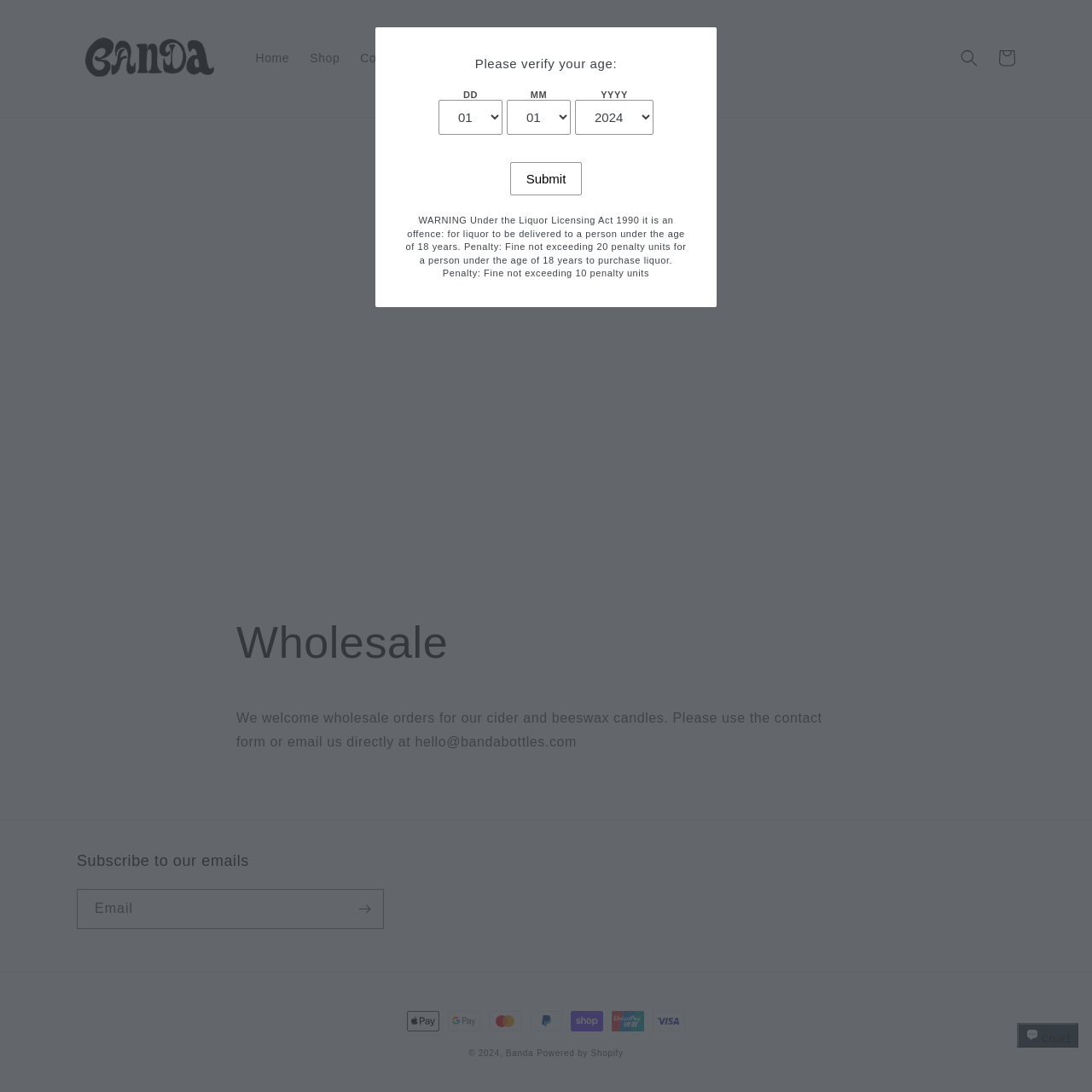Please find the bounding box coordinates of the element that must be clicked to perform the given instruction: "Search for something". The coordinates should be four float numbers from 0 to 1, i.e., [left, top, right, bottom].

[0.87, 0.036, 0.905, 0.071]